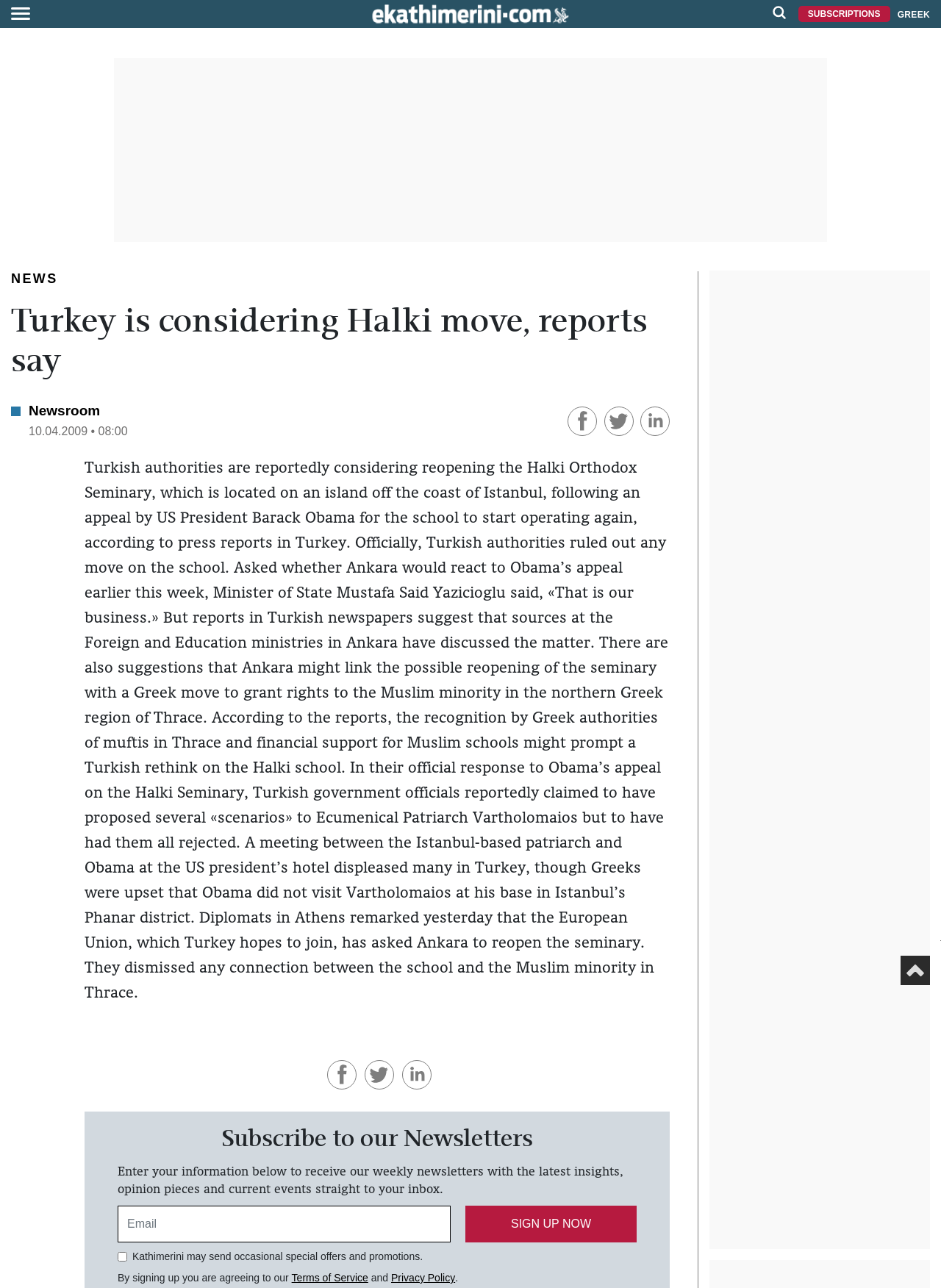Summarize the contents and layout of the webpage in detail.

This webpage appears to be a news article from eKathimerini.com, with the title "Turkey is considering Halki move, reports say". At the top of the page, there is a main logo on the left and a smaller image on the right. Below the logo, there are links to "SUBSCRIPTIONS" and "GREEK" on the right side.

The main content of the page is divided into two sections. The top section has a heading with the title of the article, followed by a video player with buttons to unmute and enter full screen mode. Below the video player, there are social media links to share the article on Facebook, Twitter, and LinkedIn.

The second section is the main article, which discusses Turkish authorities considering reopening the Halki Orthodox Seminary. The article is a lengthy piece of text that provides details on the situation, including quotes from officials and background information.

On the right side of the page, there is a section with links to "NEWS" and "Newsroom", as well as a time stamp indicating when the article was published. Below this section, there is a modal window with a message about the media not being loaded.

At the bottom of the page, there is a section to subscribe to the website's newsletters, with a heading, a text box to enter an email address, and a button to sign up. There are also checkboxes to agree to the terms of service and privacy policy.

Finally, there is a link to the top of the page on the bottom right corner, represented by an arrow icon.